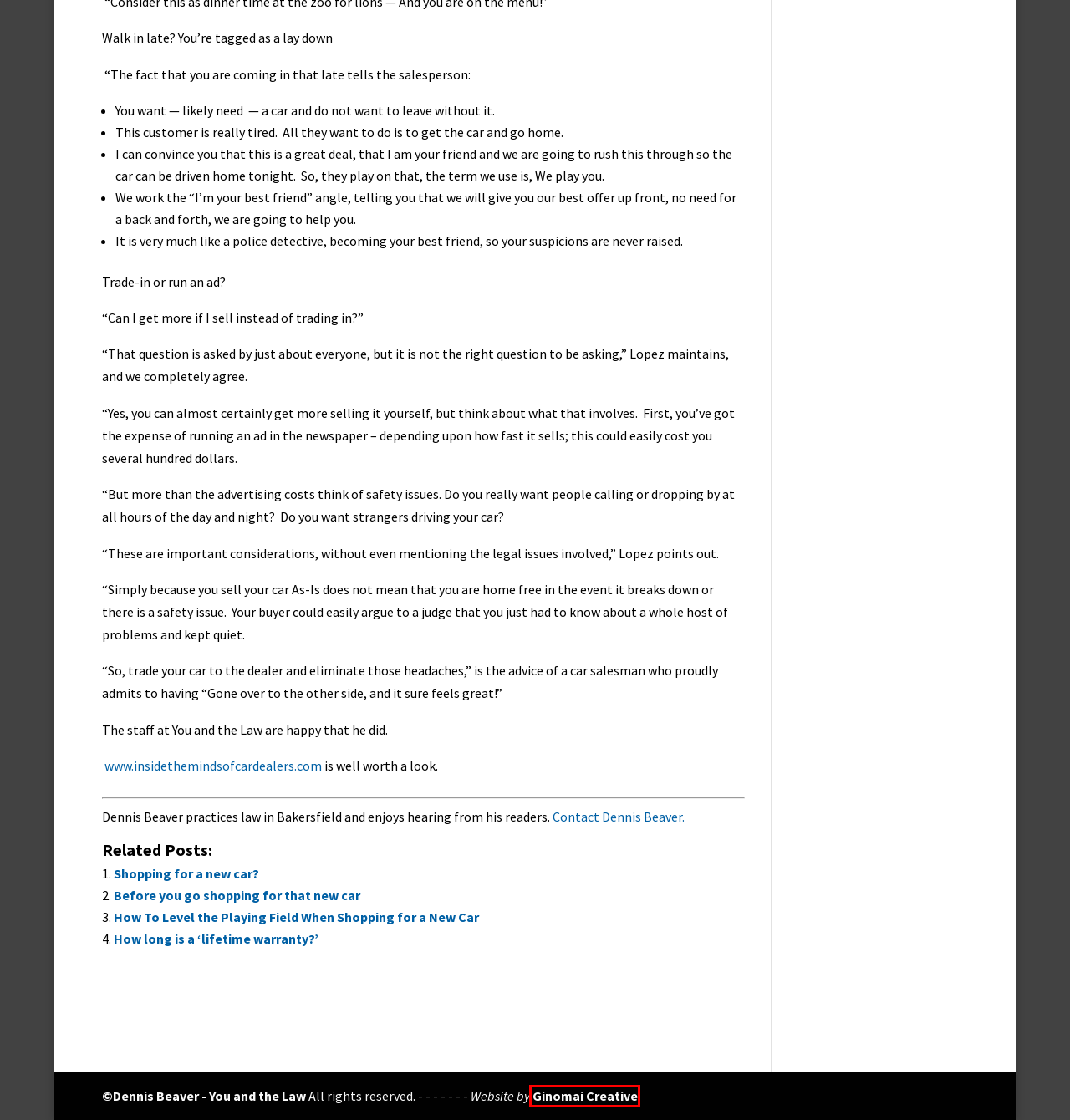Examine the screenshot of a webpage with a red bounding box around a UI element. Select the most accurate webpage description that corresponds to the new page after clicking the highlighted element. Here are the choices:
A. How To Level the Playing Field When Shopping for a New Car - Dennis Beaver
B. Bamboo bathroom tissue earns a bum rap - Dennis Beaver
C. Before you go shopping for that new car - Dennis Beaver
D. How long is a 'lifetime warranty?' - Dennis Beaver
E. Graphic Design & Print Services | Ginomai Creative, LLC
F. If Cars With Touchscreens Are Unsafe at Any Speed, Why Do We Have Them? - Dennis Beaver
G. About - Dennis Beaver
H. Luck of the enabled - Dennis Beaver

E